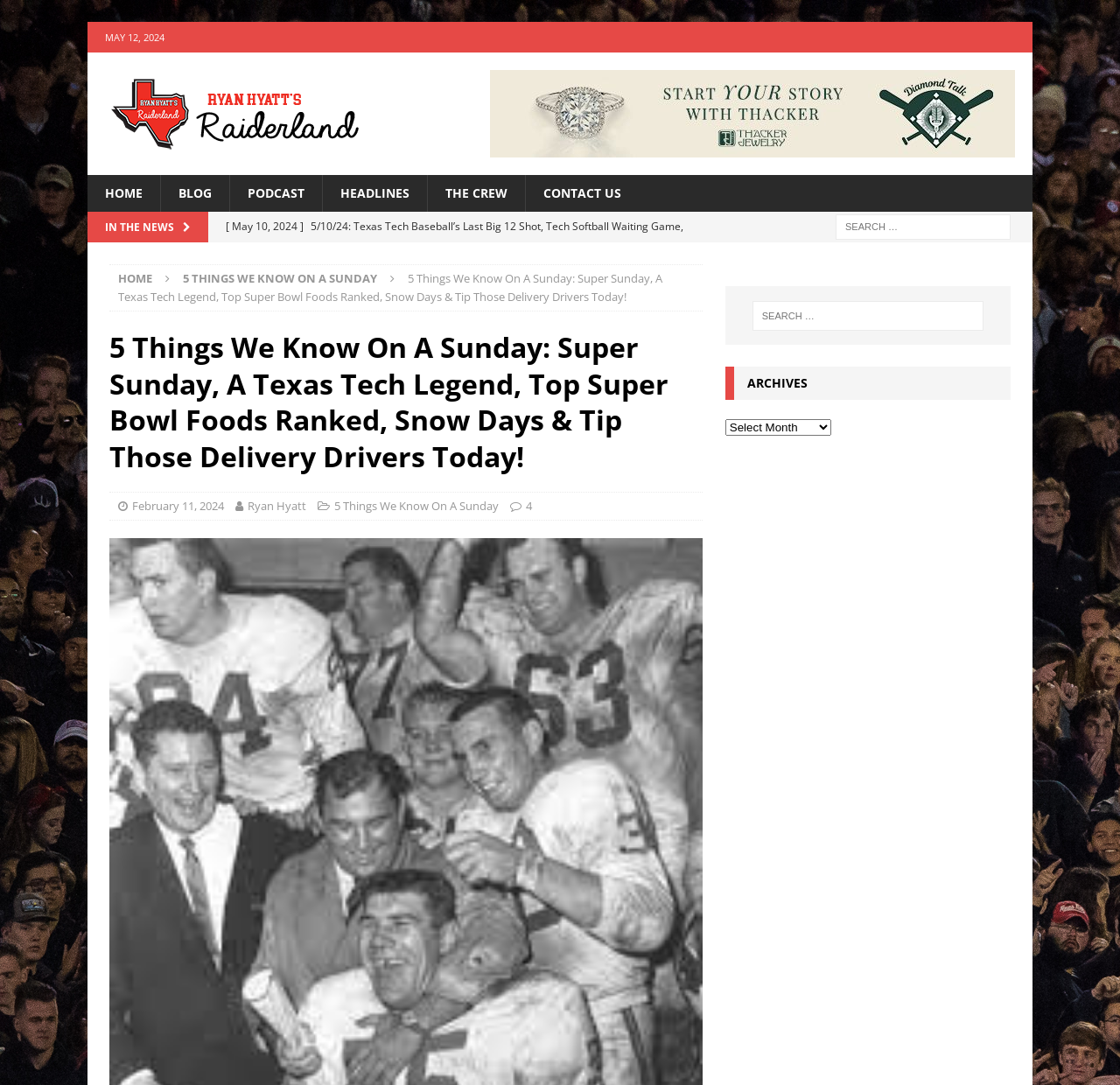Identify the bounding box coordinates of the element to click to follow this instruction: 'Click on the 'Ryan Hyatt's Raiderland' link'. Ensure the coordinates are four float values between 0 and 1, provided as [left, top, right, bottom].

[0.094, 0.128, 0.328, 0.143]